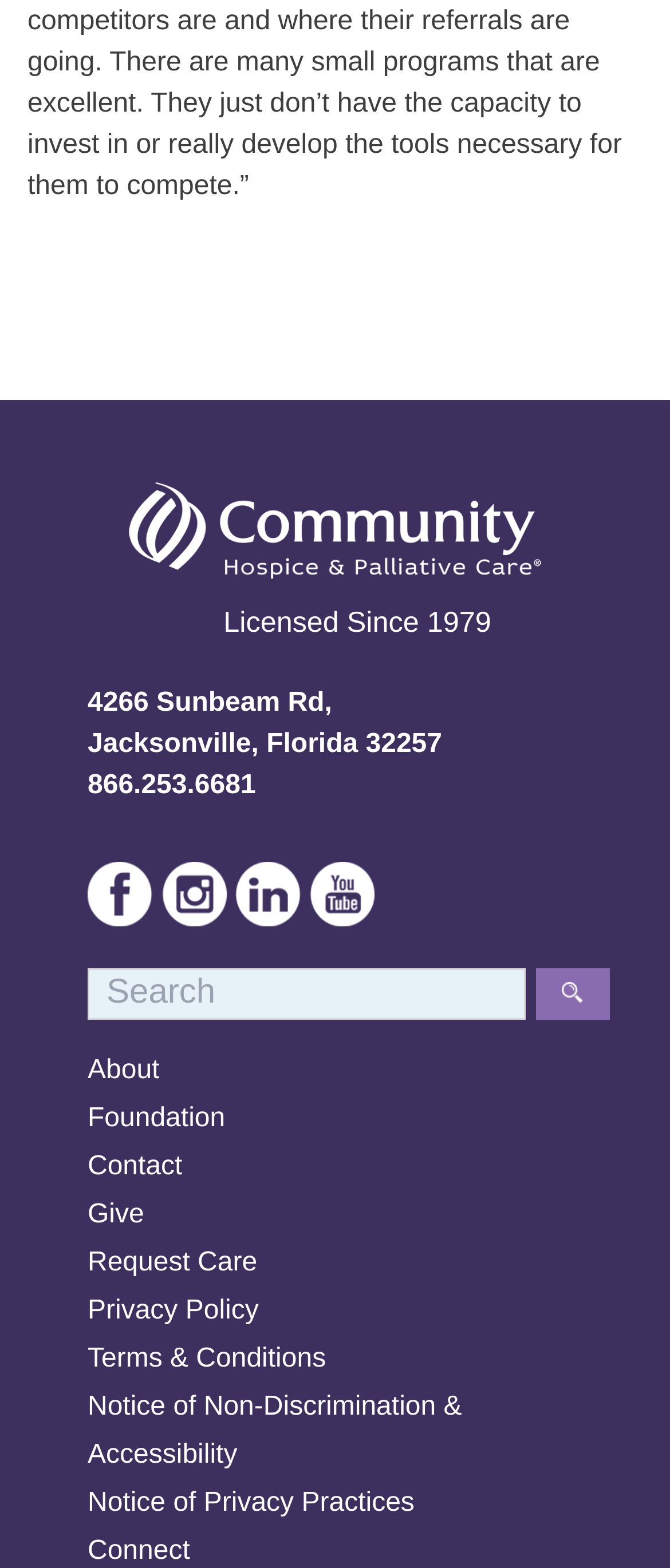What is the phone number of the organization?
Answer with a single word or short phrase according to what you see in the image.

866.253.6681